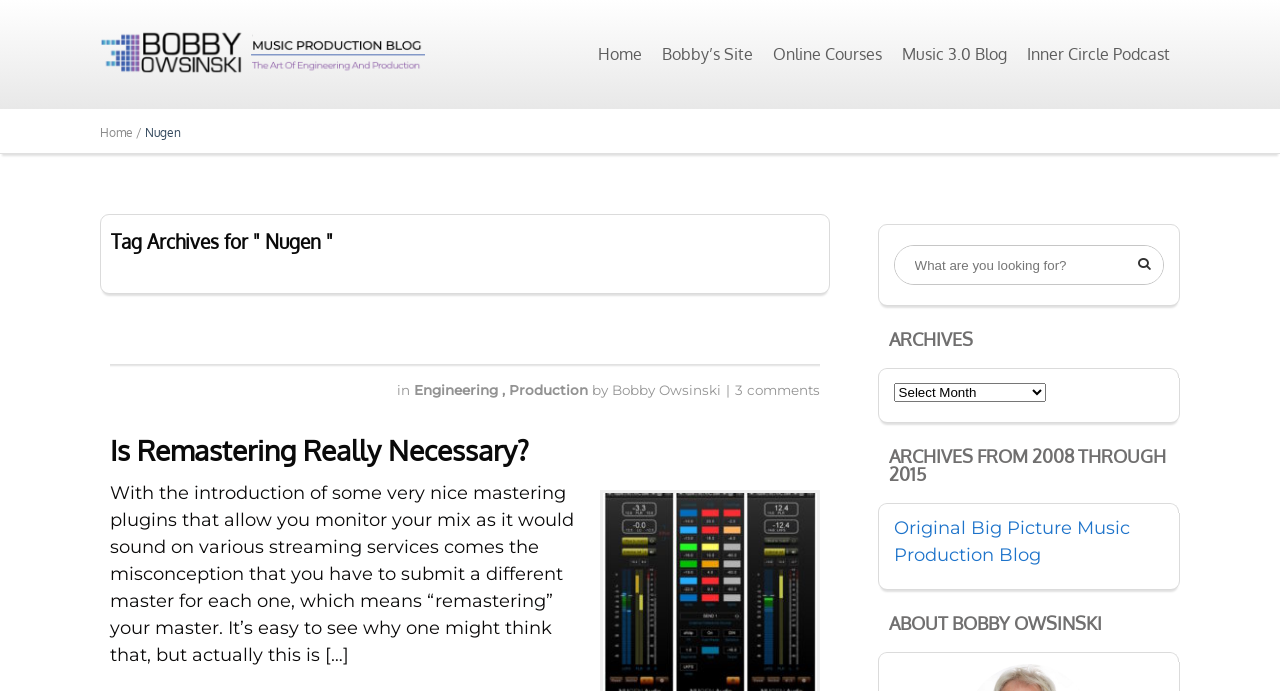Respond with a single word or phrase to the following question:
How many comments are there on the first article?

3